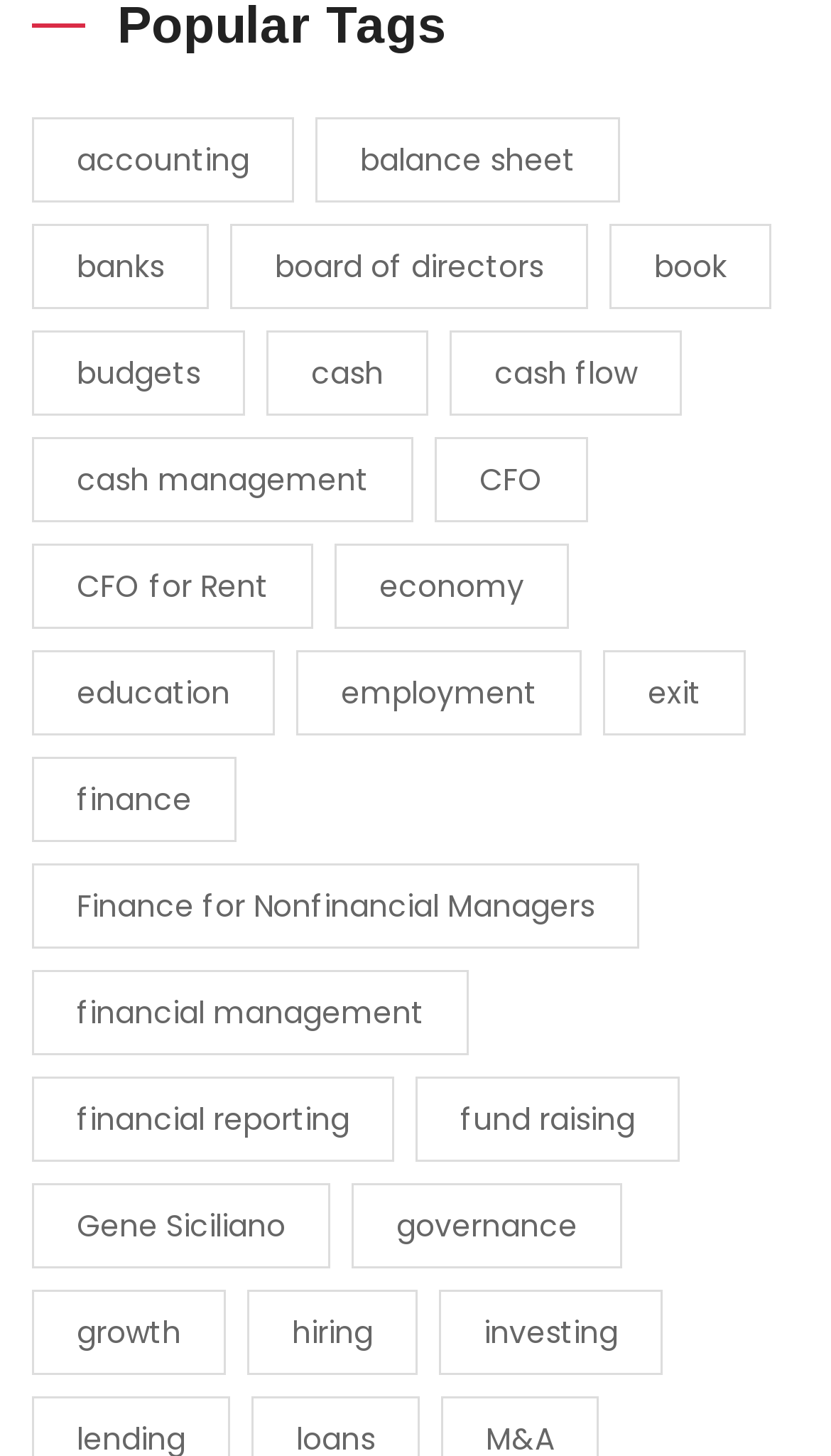Extract the bounding box coordinates for the described element: "Finance for Nonfinancial Managers". The coordinates should be represented as four float numbers between 0 and 1: [left, top, right, bottom].

[0.038, 0.593, 0.769, 0.652]